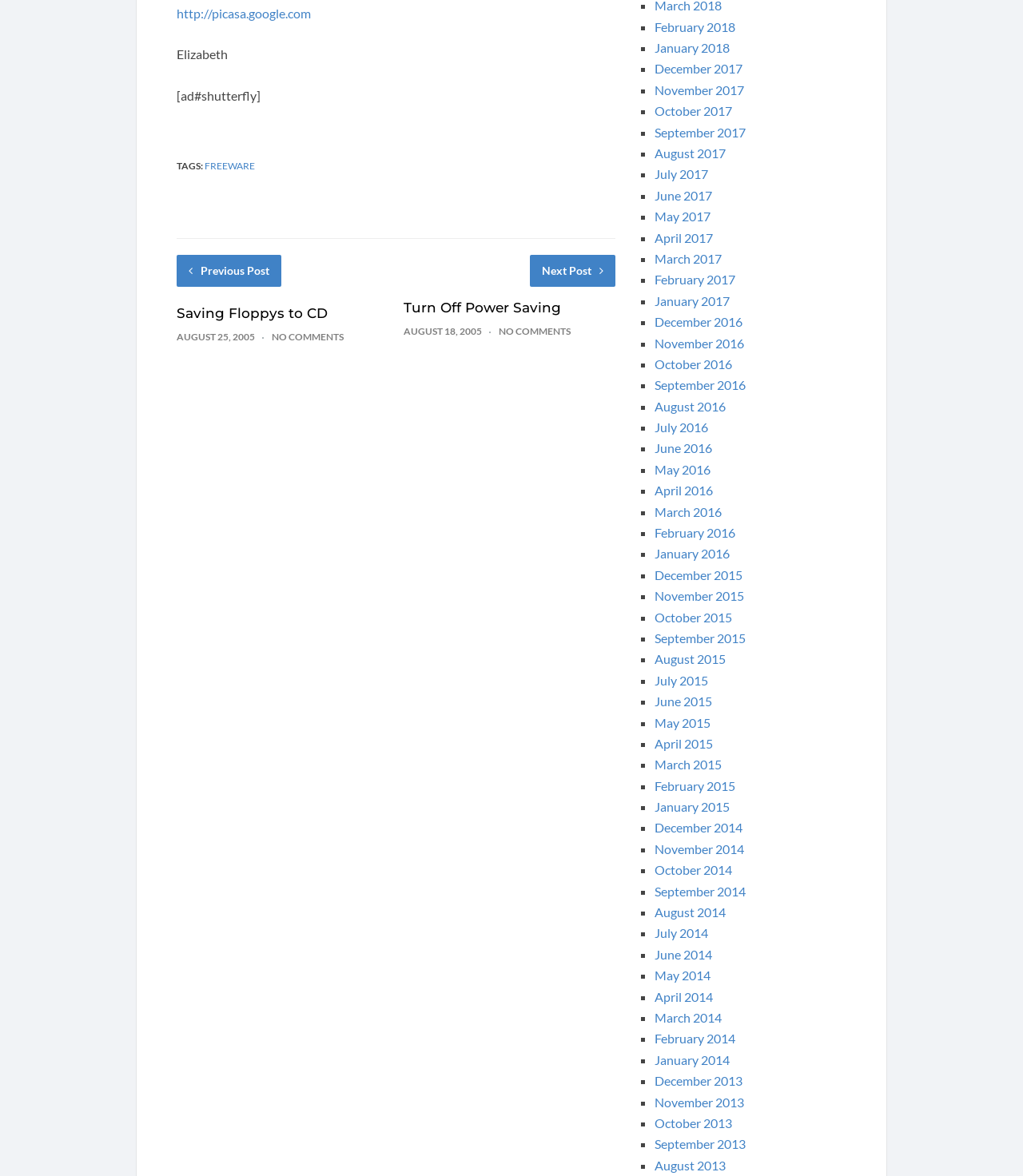Based on the image, please respond to the question with as much detail as possible:
What is the previous post?

The previous post is indicated by the link element ' Previous Post' located at the top of the webpage, which suggests that clicking on this link will take the user to the previous post.